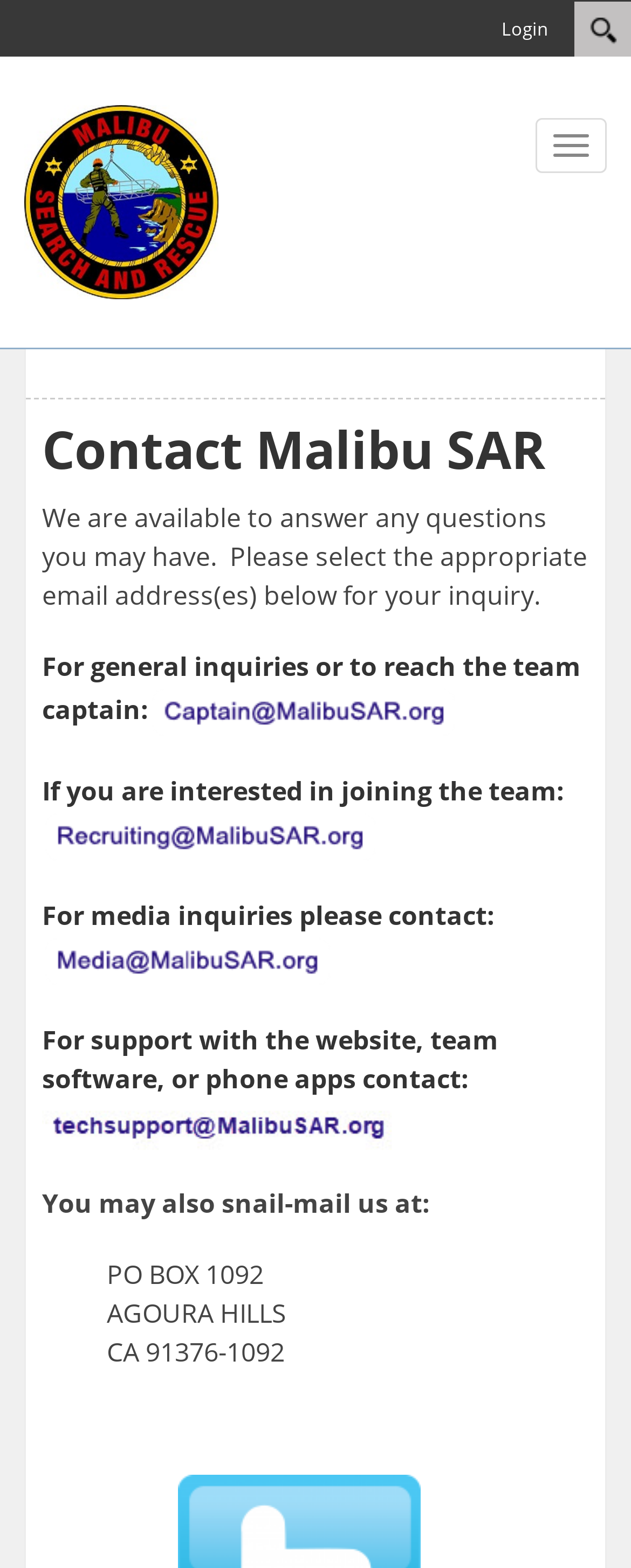Specify the bounding box coordinates of the area that needs to be clicked to achieve the following instruction: "Contact the team captain".

[0.236, 0.441, 0.726, 0.464]